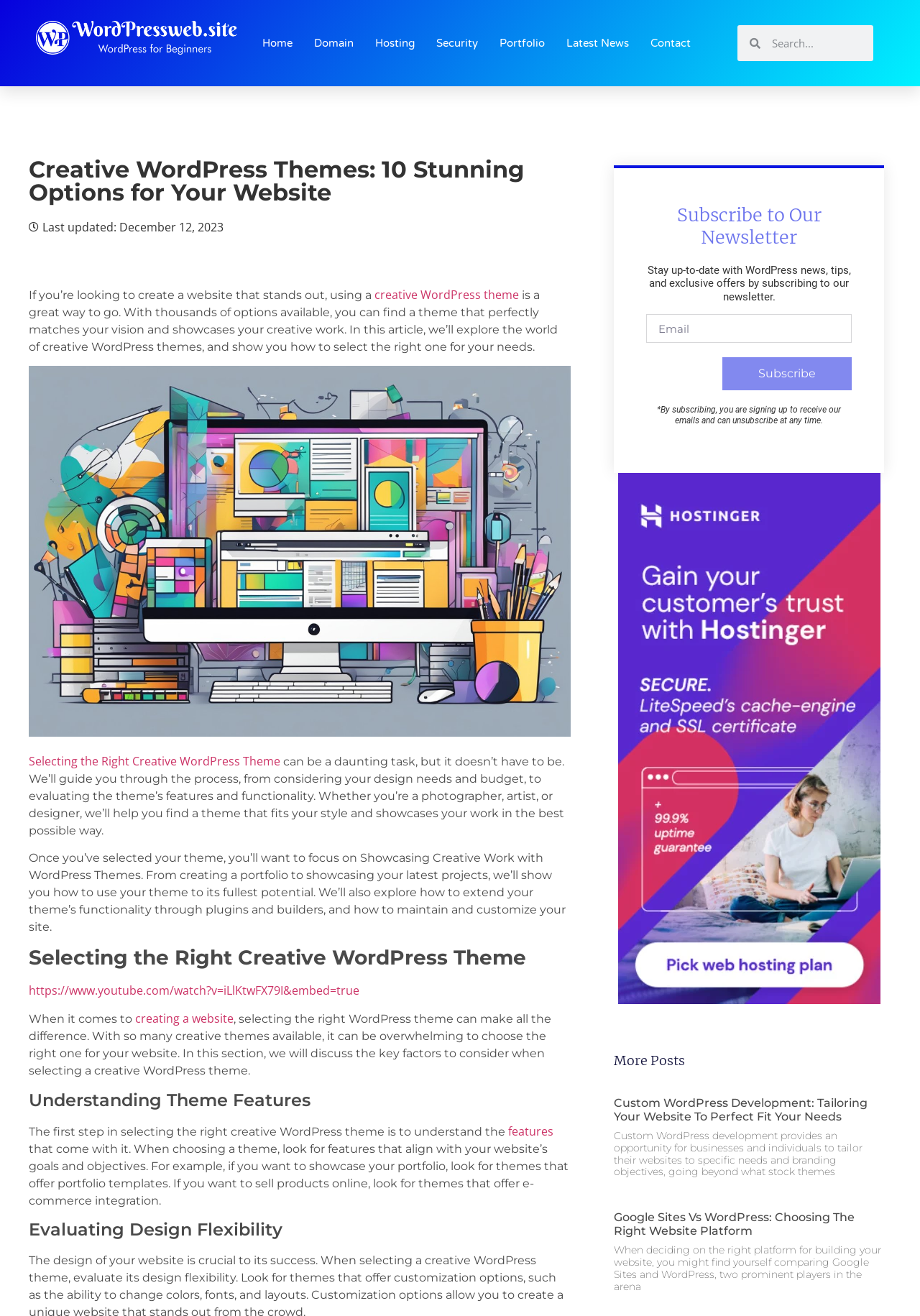Can you find the bounding box coordinates of the area I should click to execute the following instruction: "Read more about Selecting the Right Creative WordPress Theme"?

[0.031, 0.572, 0.305, 0.584]